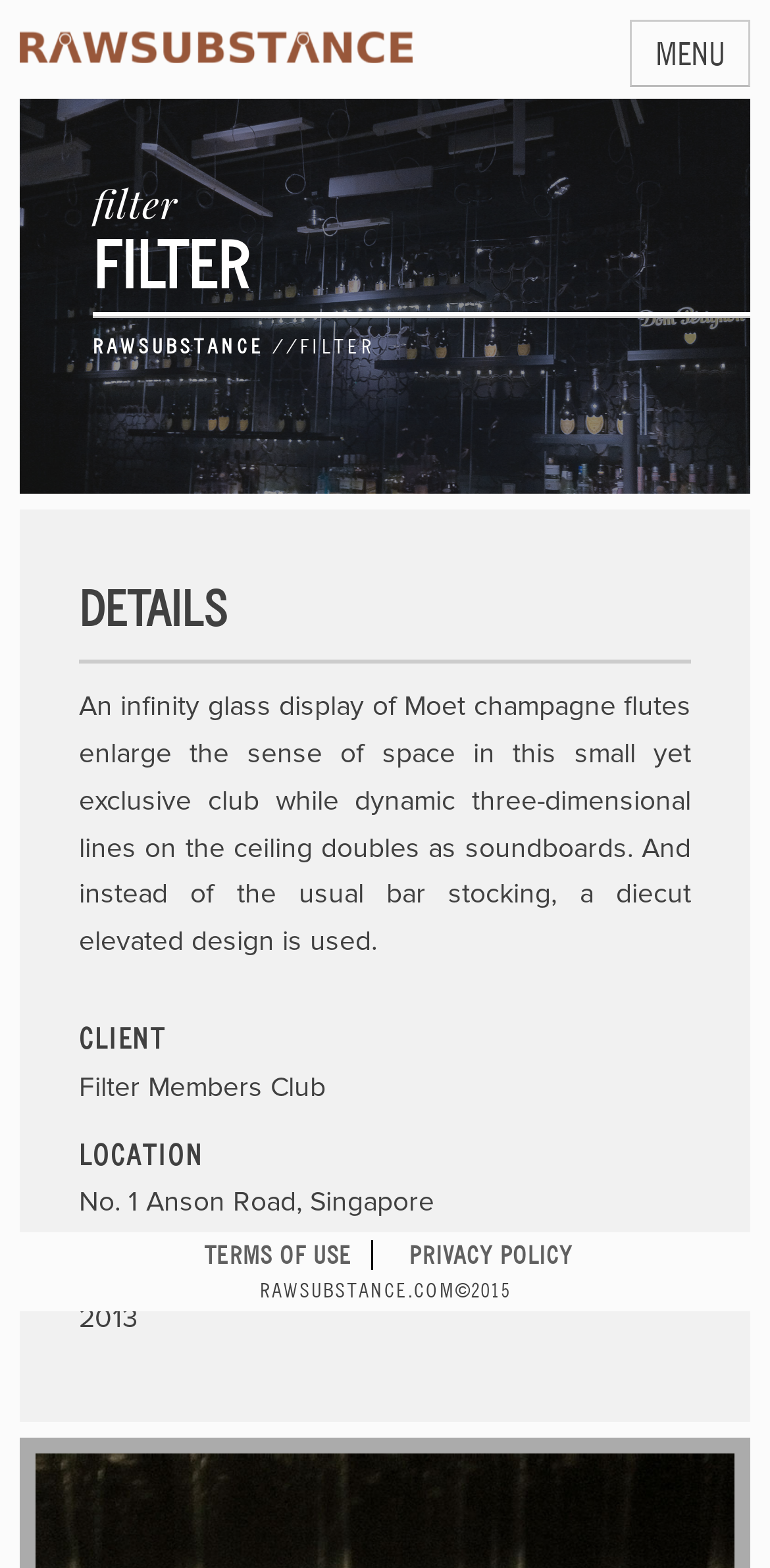What is the name of the author? Based on the screenshot, please respond with a single word or phrase.

RENNE